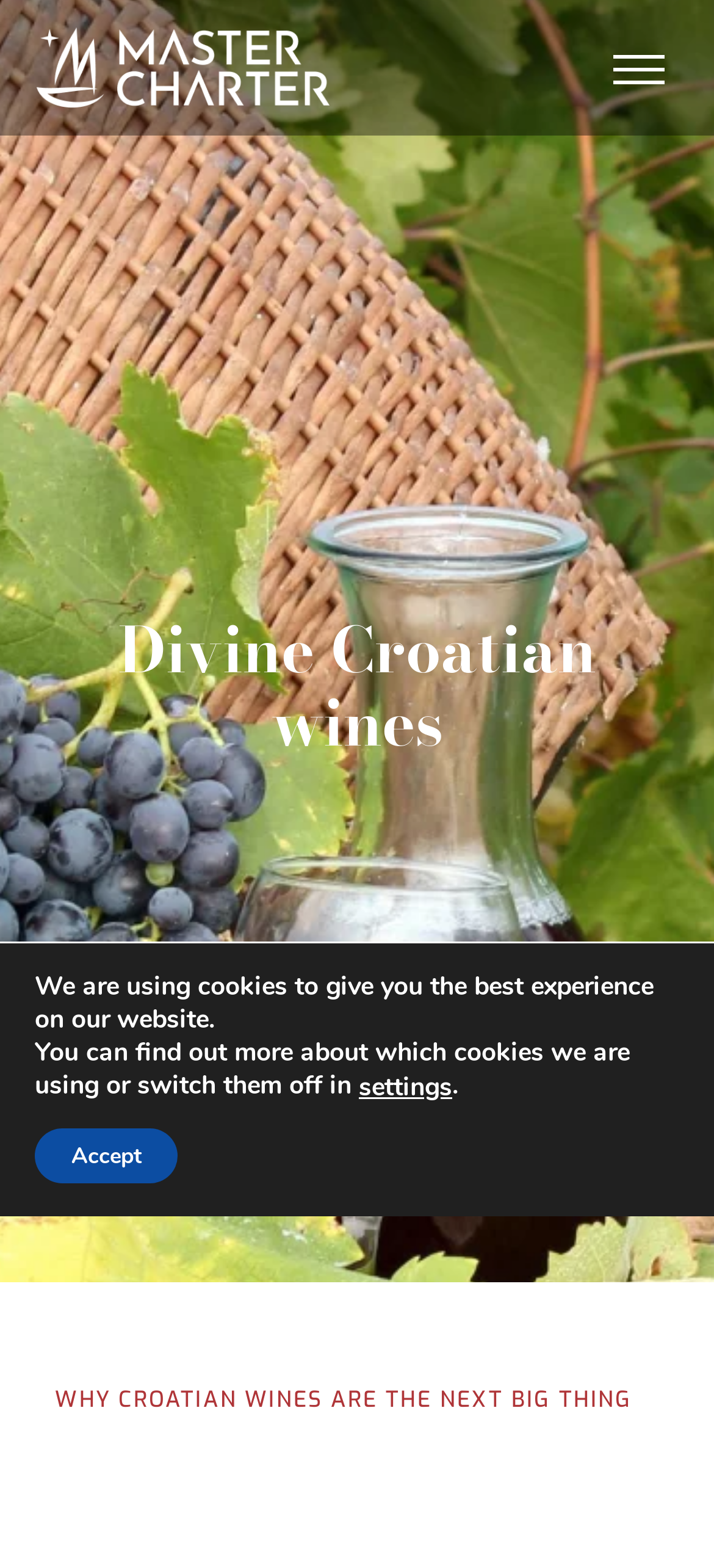Determine the bounding box coordinates for the UI element with the following description: "Editorial Policy- News24". The coordinates should be four float numbers between 0 and 1, represented as [left, top, right, bottom].

None